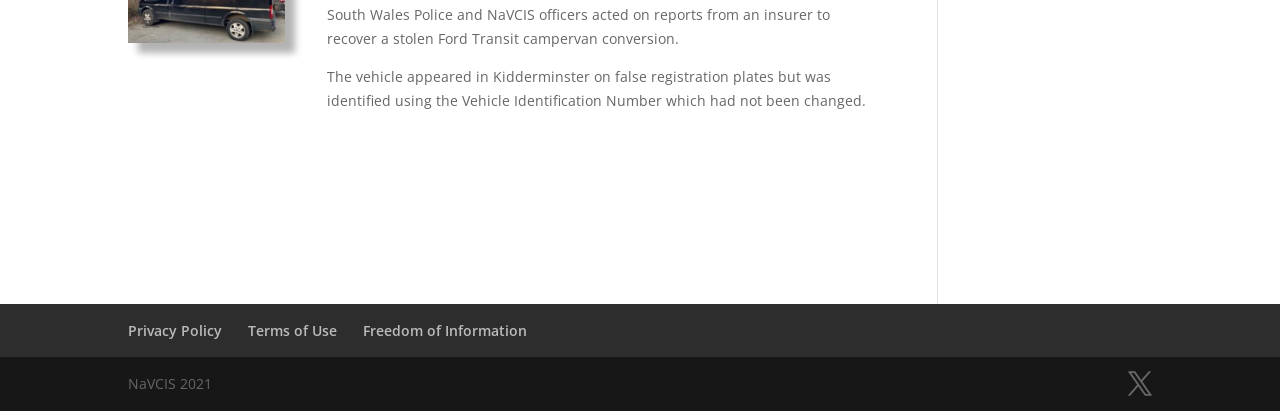Using the details from the image, please elaborate on the following question: What is the symbol at the bottom right?

The symbol at the bottom right of the webpage, represented by the link element [85], appears to be an envelope icon, which is commonly used to represent email or contact information.